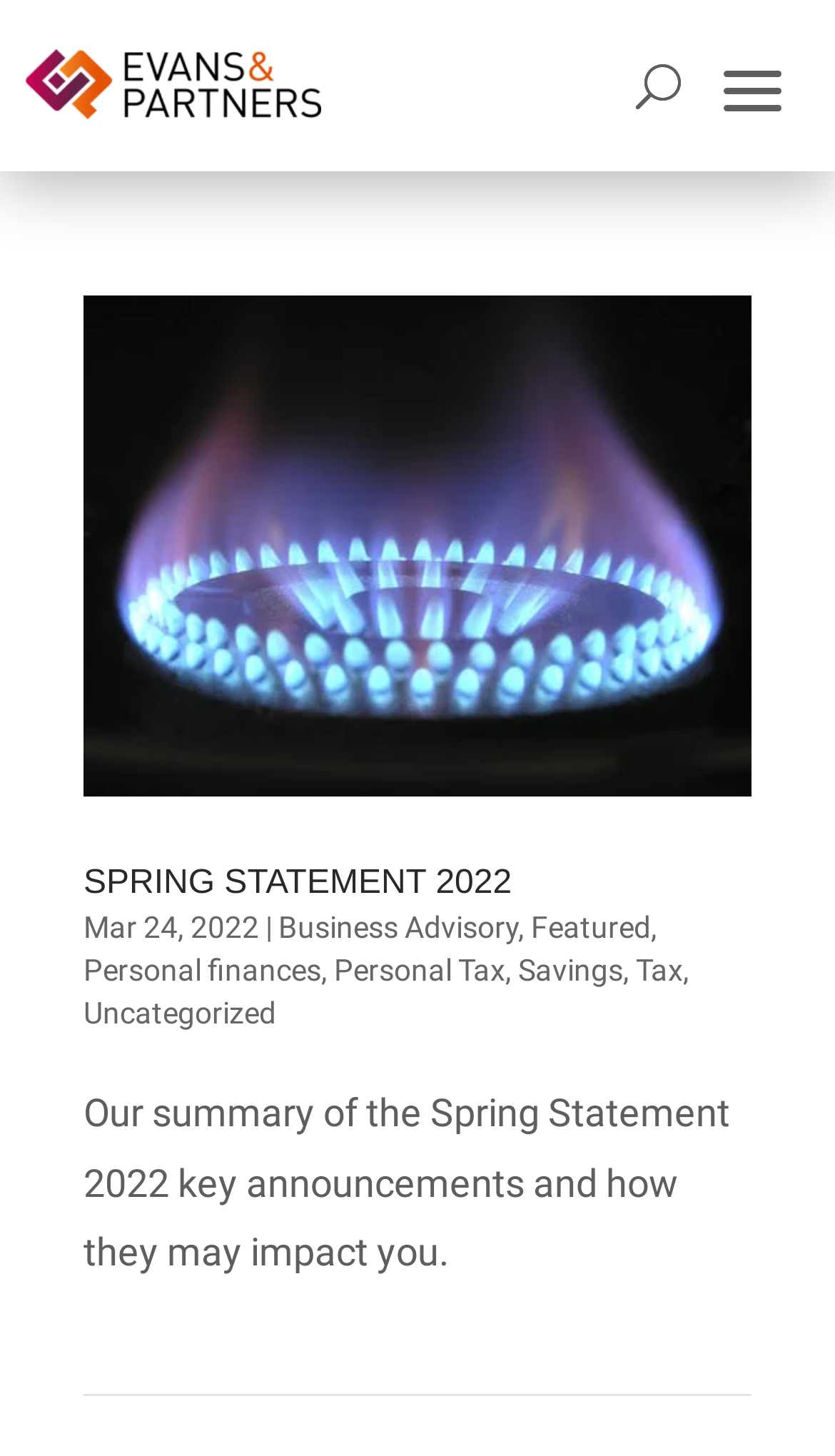Reply to the question with a single word or phrase:
Is there a search function?

Yes